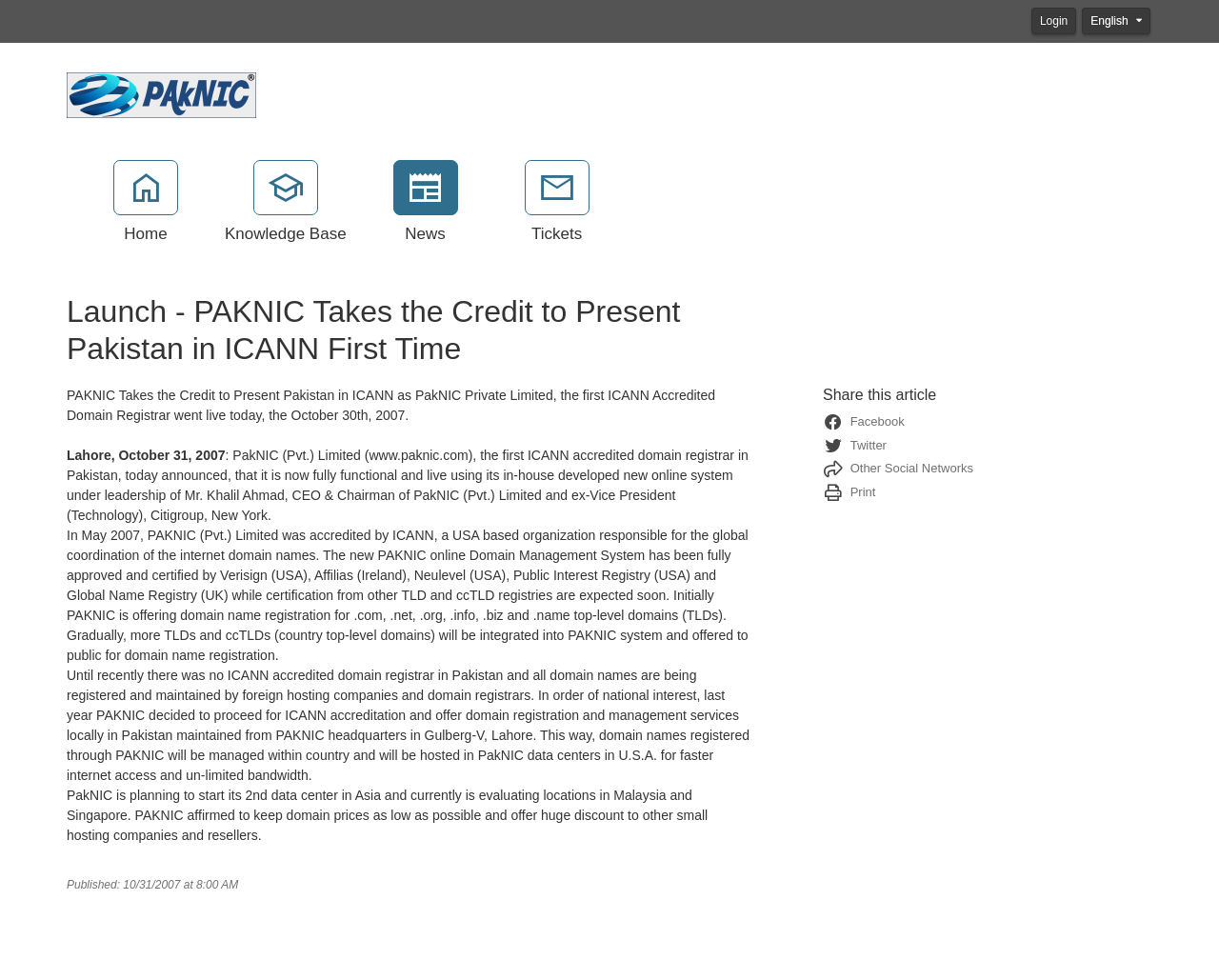Kindly determine the bounding box coordinates for the clickable area to achieve the given instruction: "Click the Login button".

[0.846, 0.008, 0.883, 0.035]